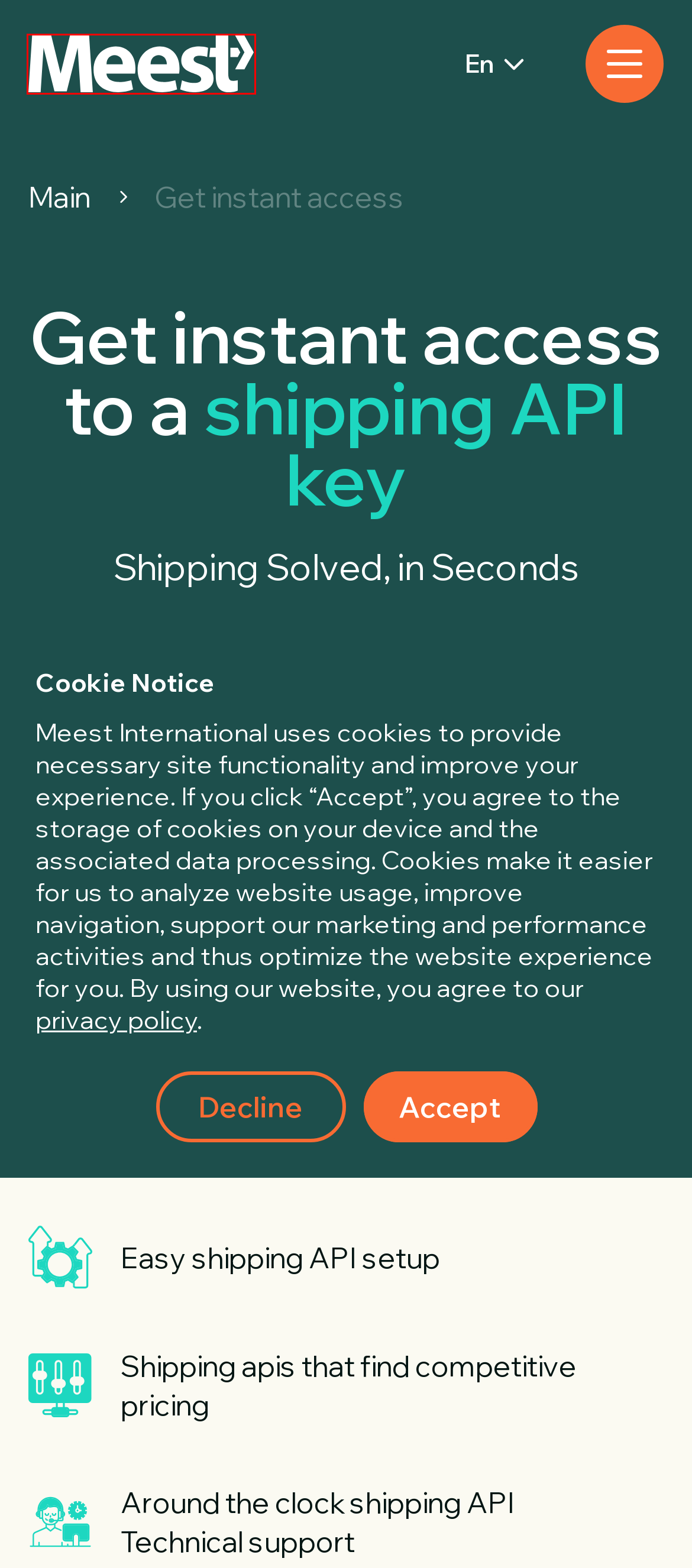You have a screenshot of a webpage with a red rectangle bounding box around a UI element. Choose the best description that matches the new page after clicking the element within the bounding box. The candidate descriptions are:
A. Privacy Policy and Personal Data Processing | meest
B. Optimize Your Logistics with TMS module | Meest International
C. Smart Logistic: Precision & Efficiency in Shipping | Meest International
D. Optimize Warehouse Efficiency with WMS module | Meest International
E. COST Module: Master Your Operating Expenses | Meest International
F. Whitepapers | Meest International
G. PUDO: Streamline Delivery & Returns Across Europe | Meest International
H. Meest International ❱ Cross-border e-commerce platforms

H